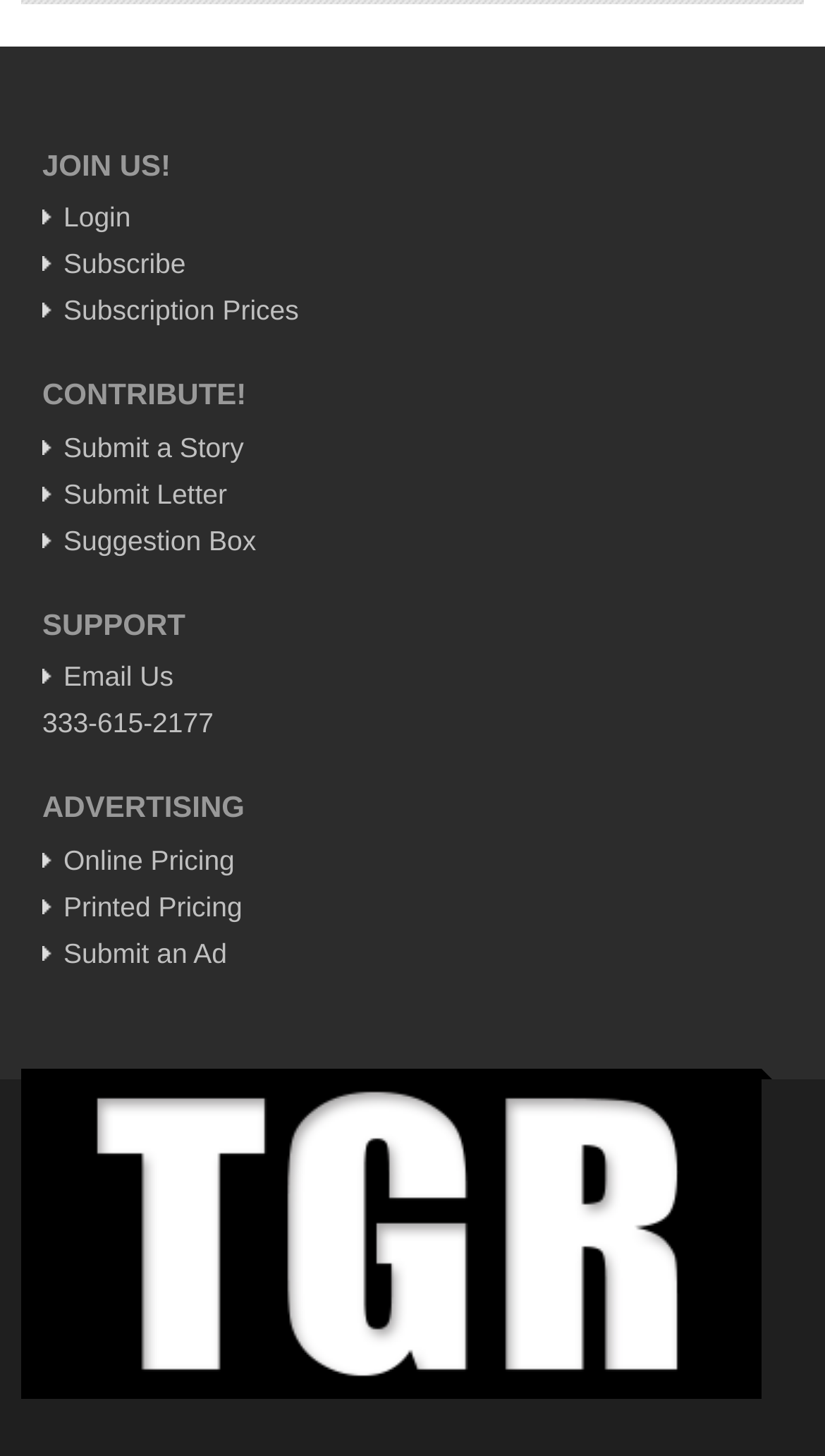Find the bounding box coordinates of the element to click in order to complete the given instruction: "Read 'Weekly Worship - May 11, 2024'."

[0.067, 0.536, 0.533, 0.574]